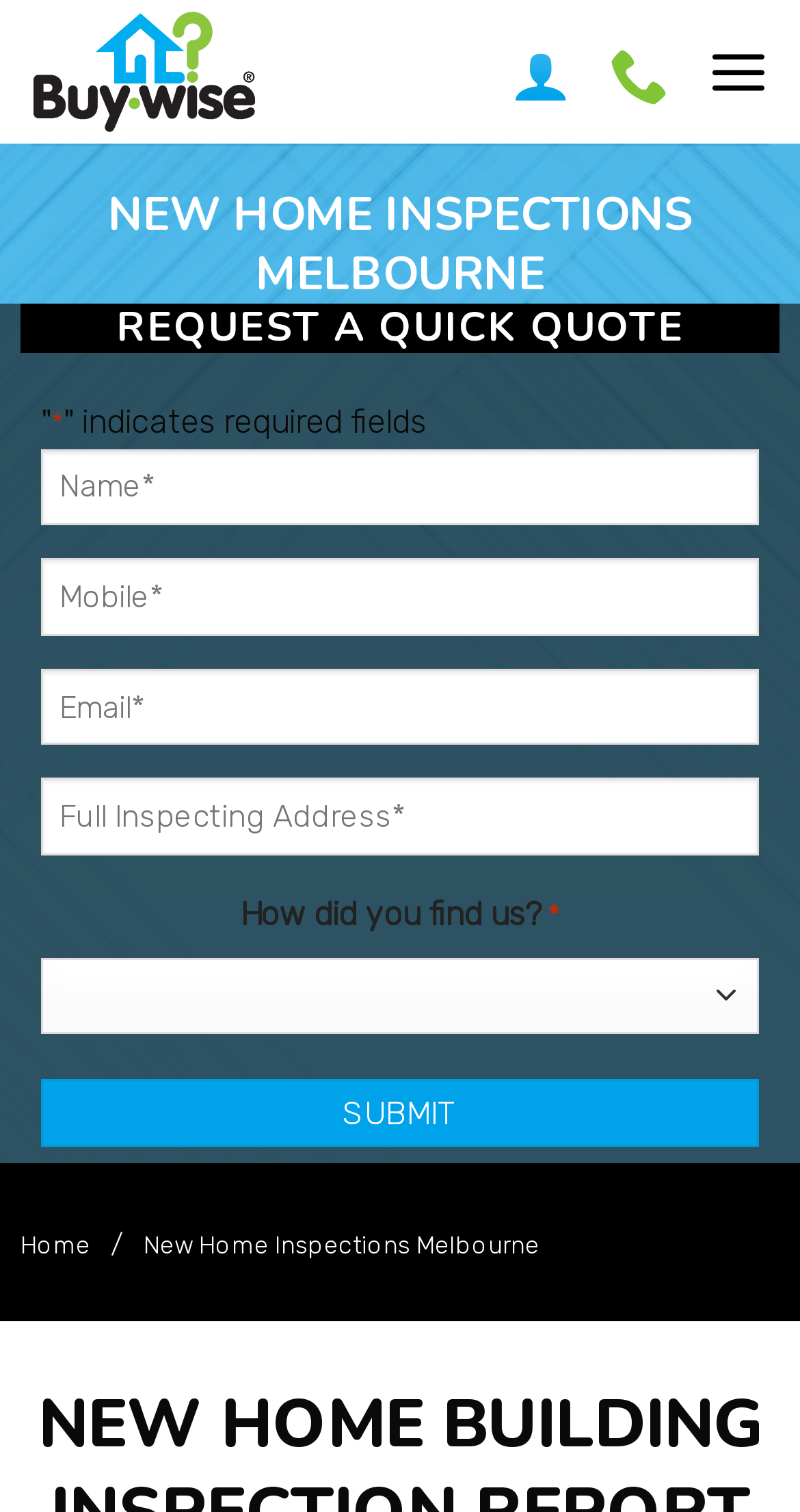For the element described, predict the bounding box coordinates as (top-left x, top-left y, bottom-right x, bottom-right y). All values should be between 0 and 1. Element description: name="input_5" placeholder="Full Inspecting Address*"

[0.051, 0.515, 0.949, 0.566]